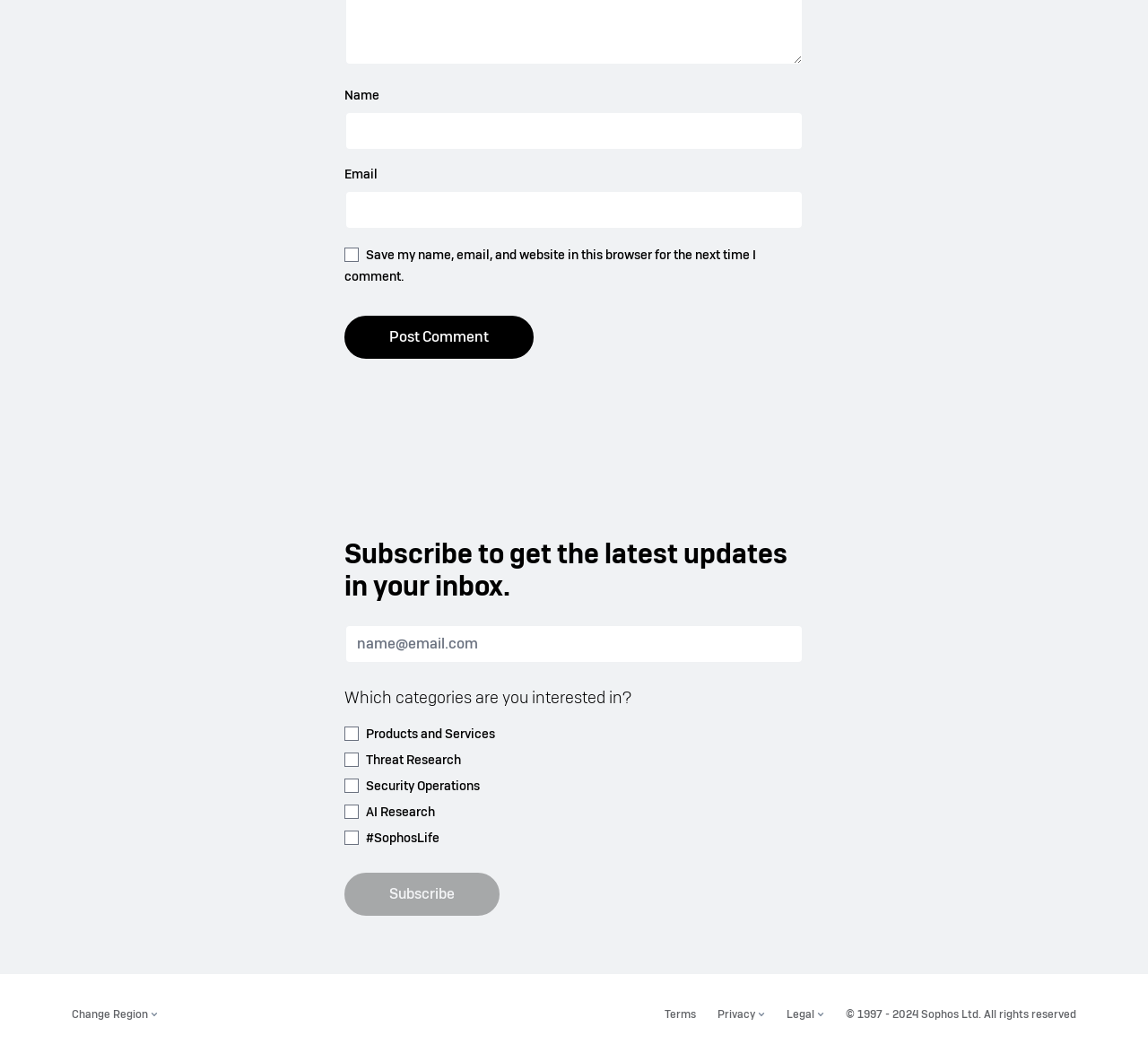Determine the bounding box coordinates of the area to click in order to meet this instruction: "Enter your name".

[0.3, 0.105, 0.7, 0.143]